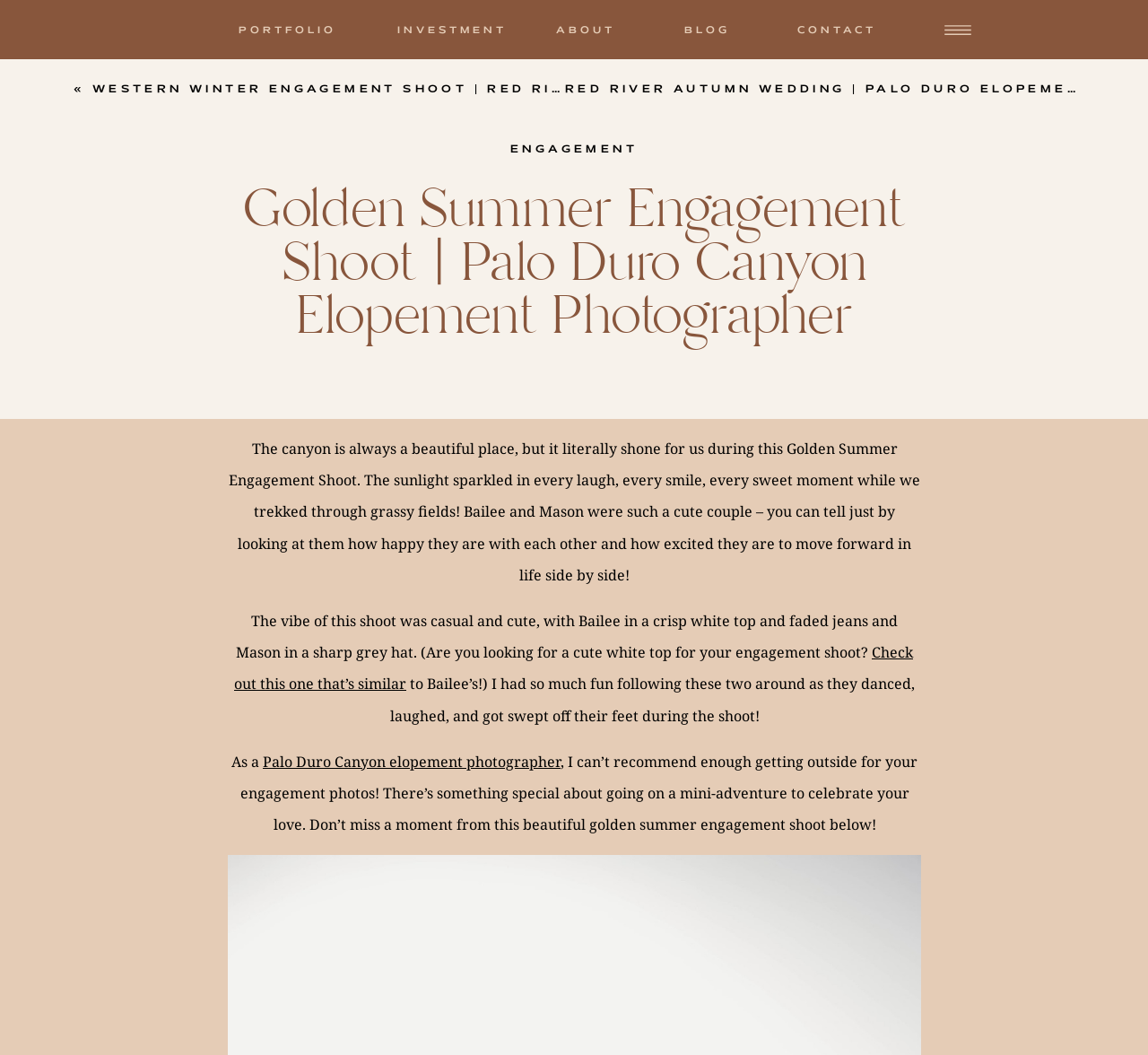Calculate the bounding box coordinates of the UI element given the description: "CONTACT".

[0.695, 0.021, 0.766, 0.034]